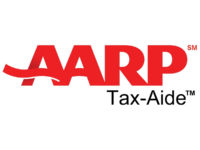Provide a short, one-word or phrase answer to the question below:
What is the status of this year's appointments?

Concluded